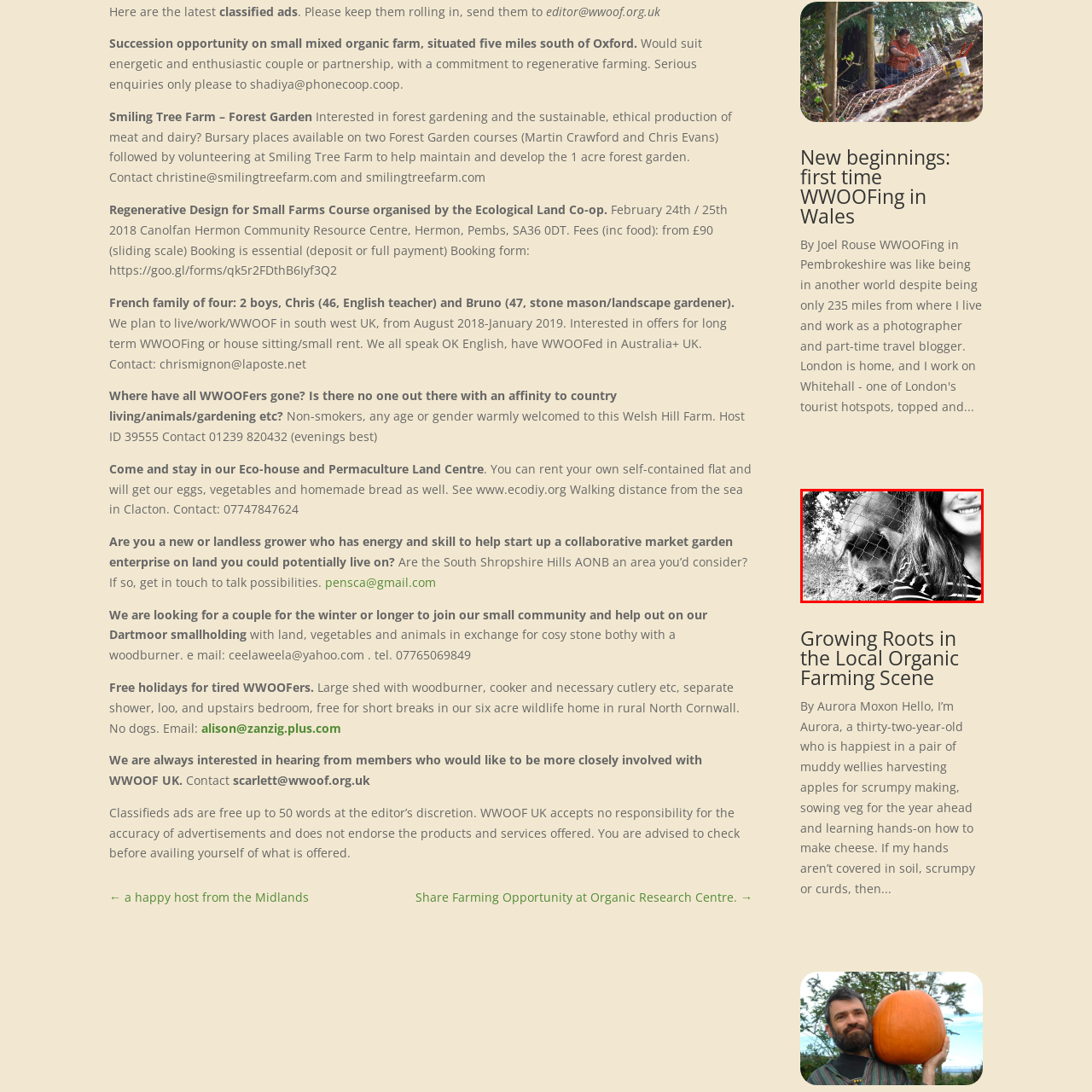Refer to the section enclosed in the red box, What is the woman in the image doing? Please answer briefly with a single word or phrase.

posing for a selfie